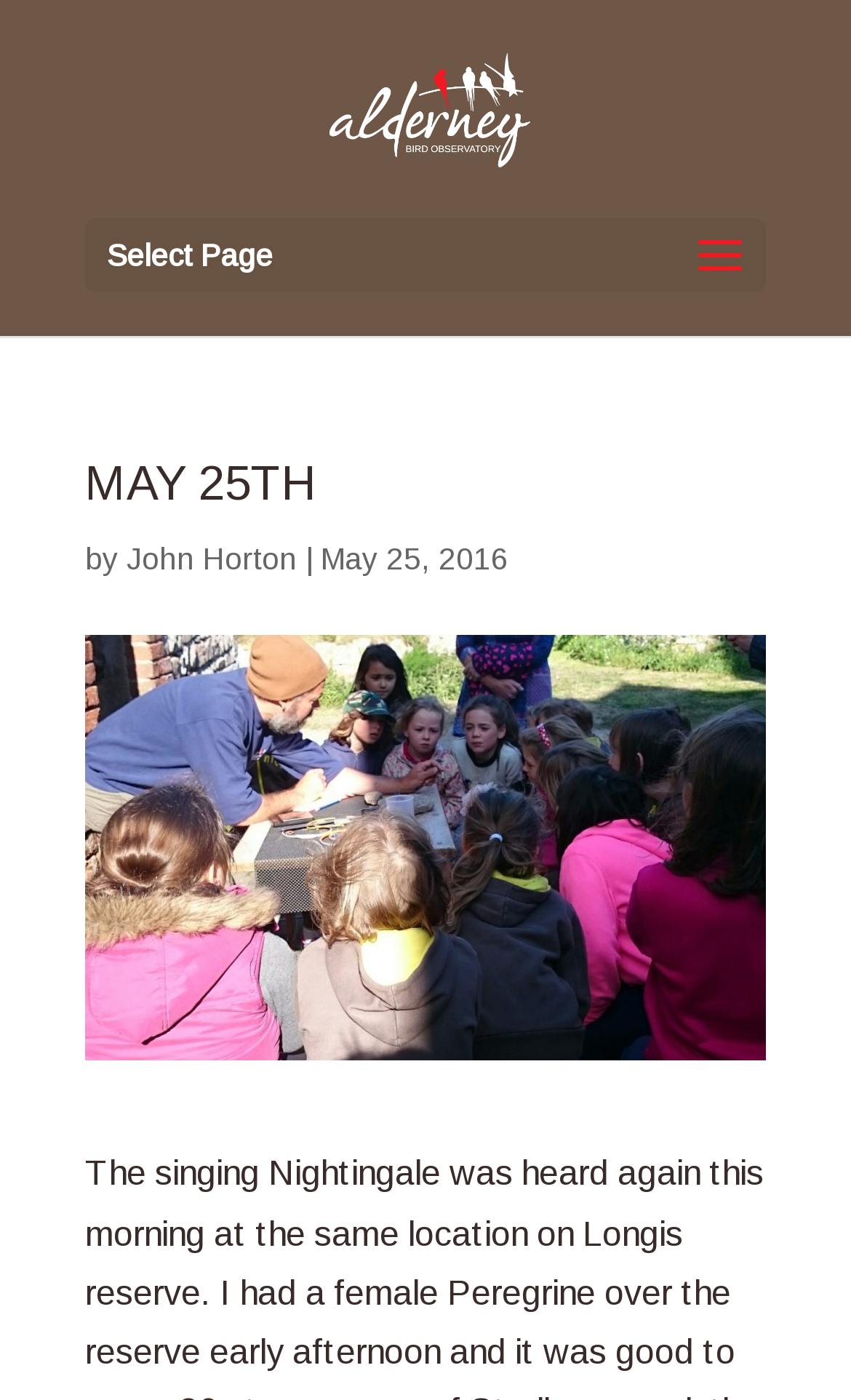Given the description "John Horton", determine the bounding box of the corresponding UI element.

[0.149, 0.386, 0.349, 0.411]